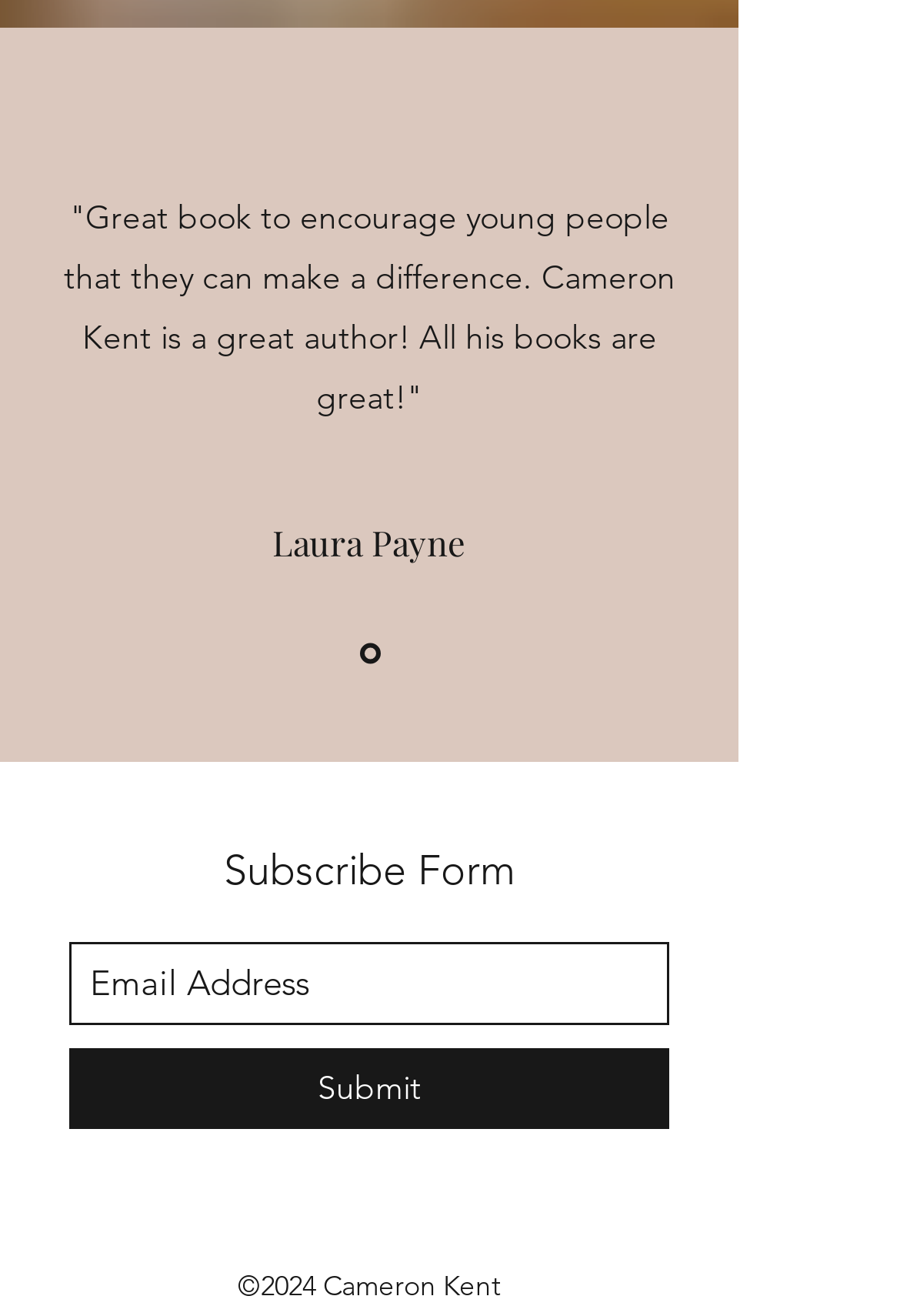Answer the question using only one word or a concise phrase: Who wrote the book?

Cameron Kent